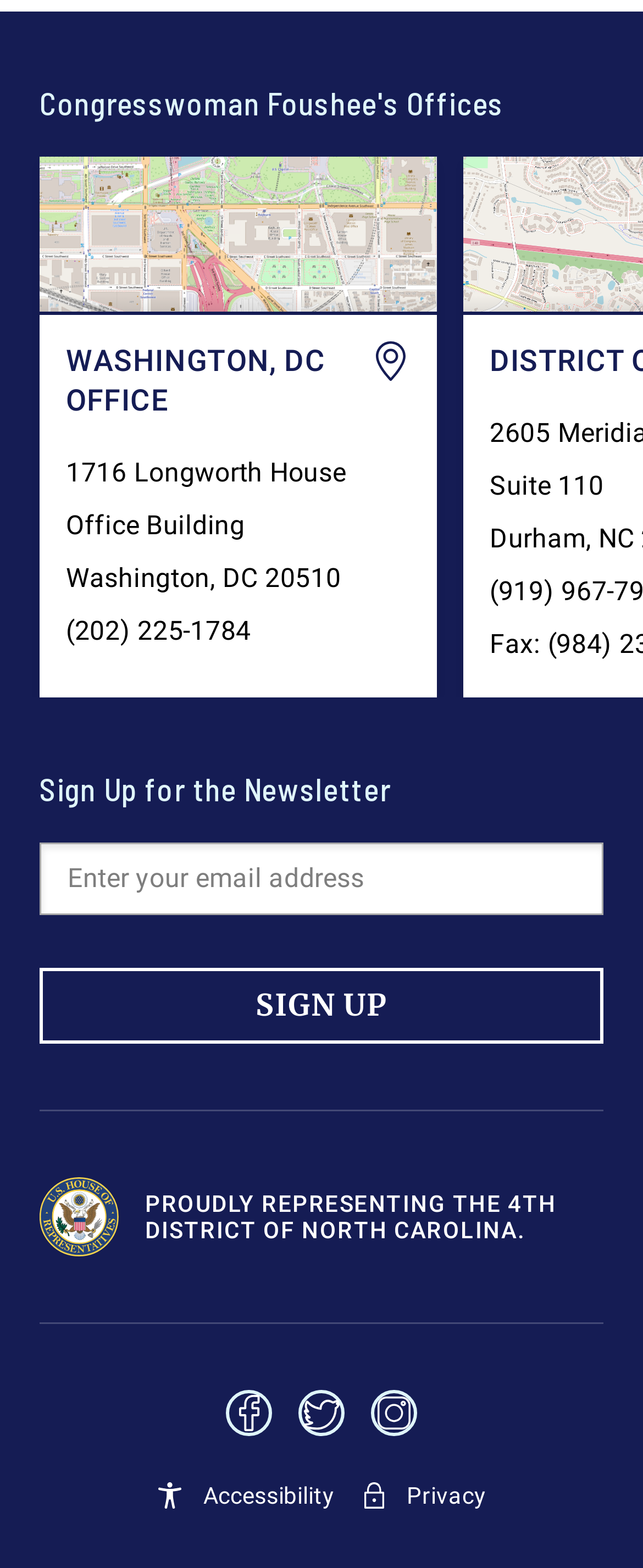Please find the bounding box for the UI element described by: "name="email" placeholder="Enter your email address"".

[0.105, 0.544, 0.895, 0.577]